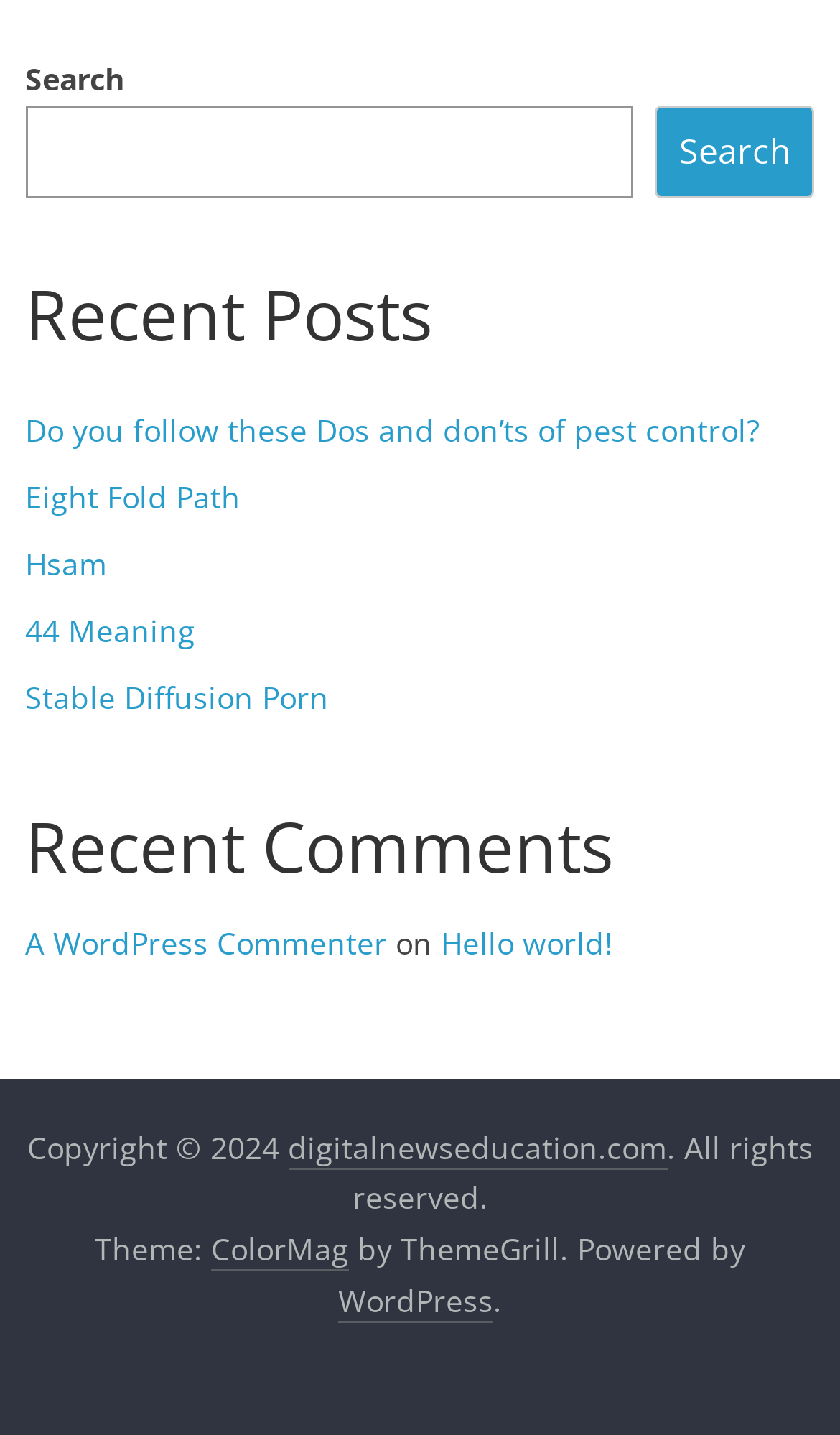What is the purpose of the search box?
Examine the image and provide an in-depth answer to the question.

The search box is located at the top of the webpage, and it has a button with the text 'Search'. This suggests that the user can input keywords or phrases to search for relevant content within the website.